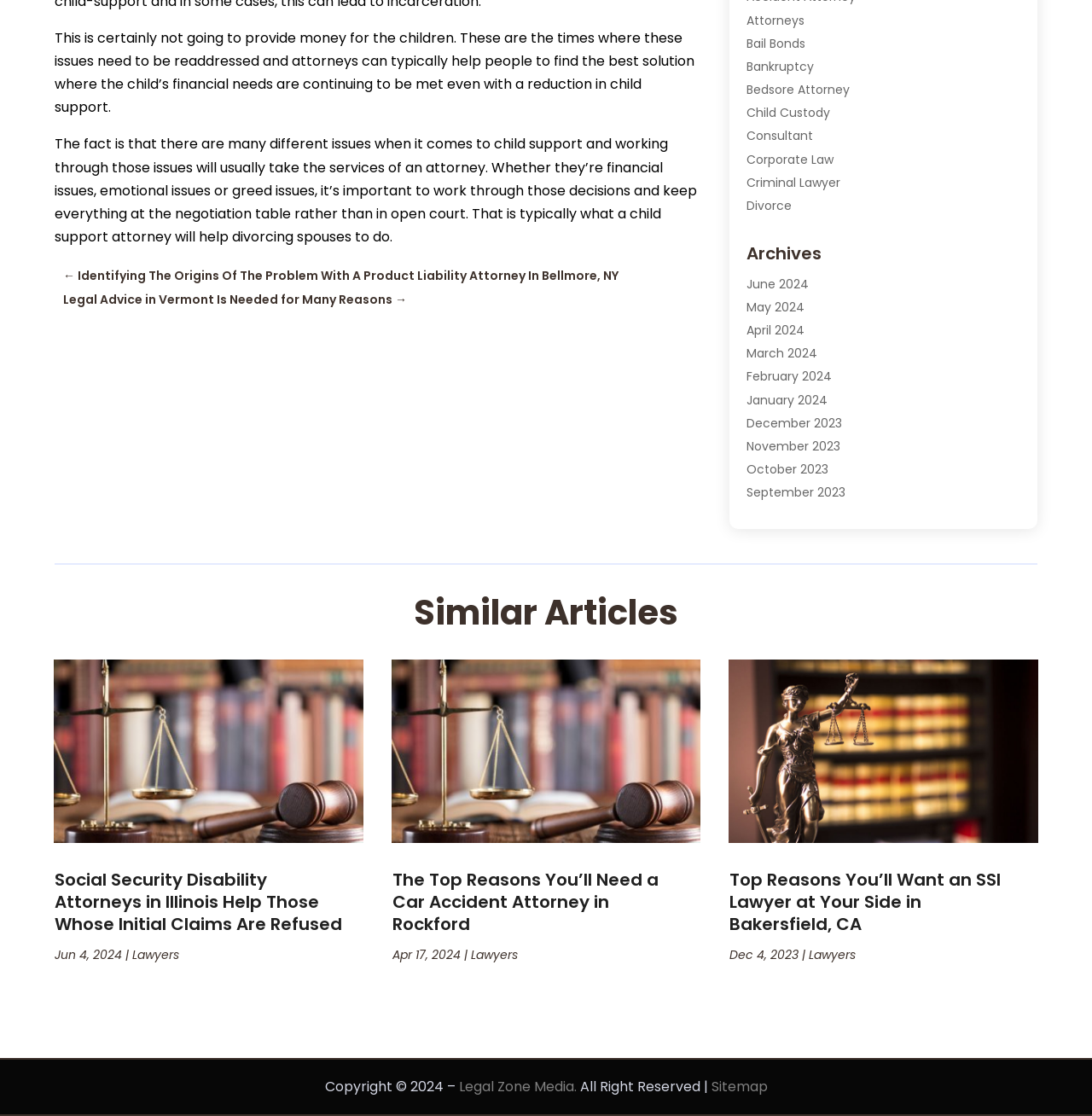Please give a succinct answer using a single word or phrase:
How many links are there in the 'Archives' section?

30